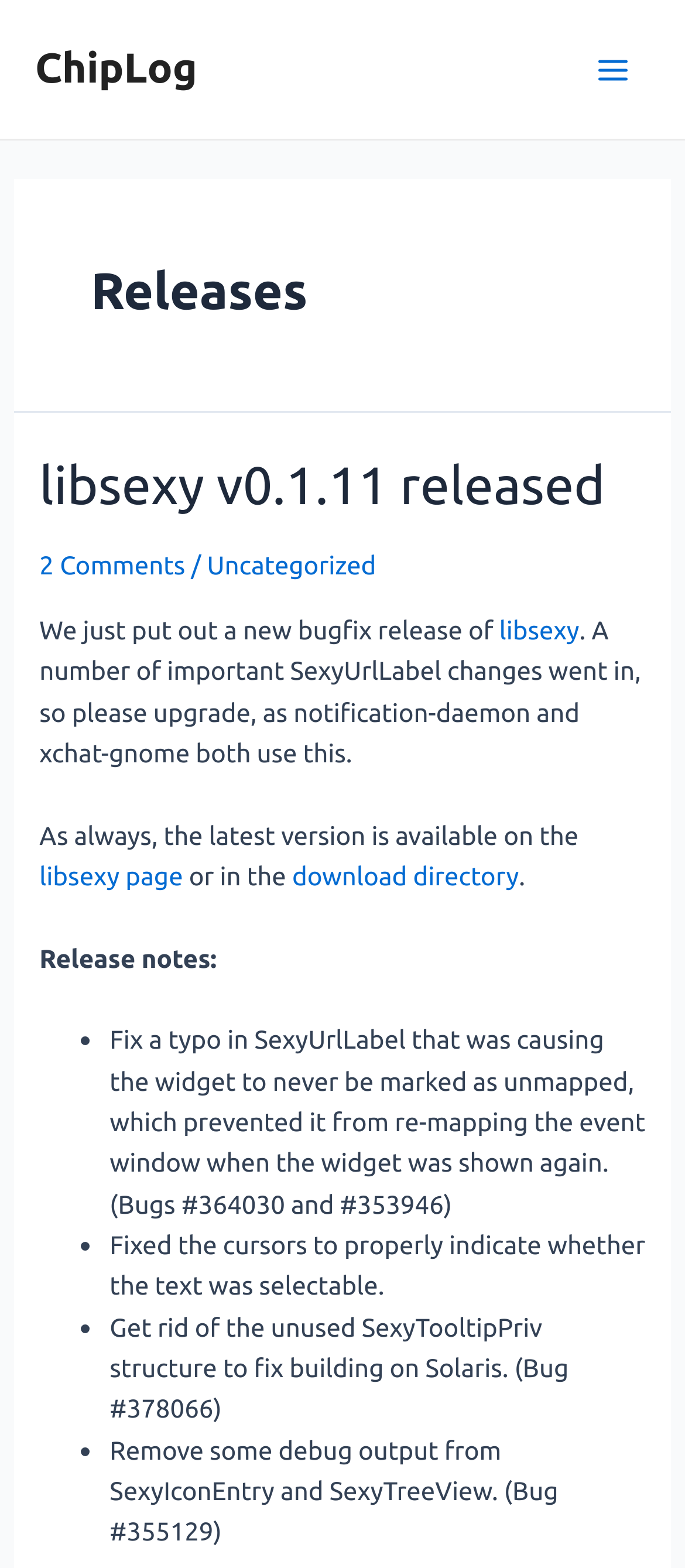Select the bounding box coordinates of the element I need to click to carry out the following instruction: "visit libsexy page".

[0.058, 0.549, 0.267, 0.568]